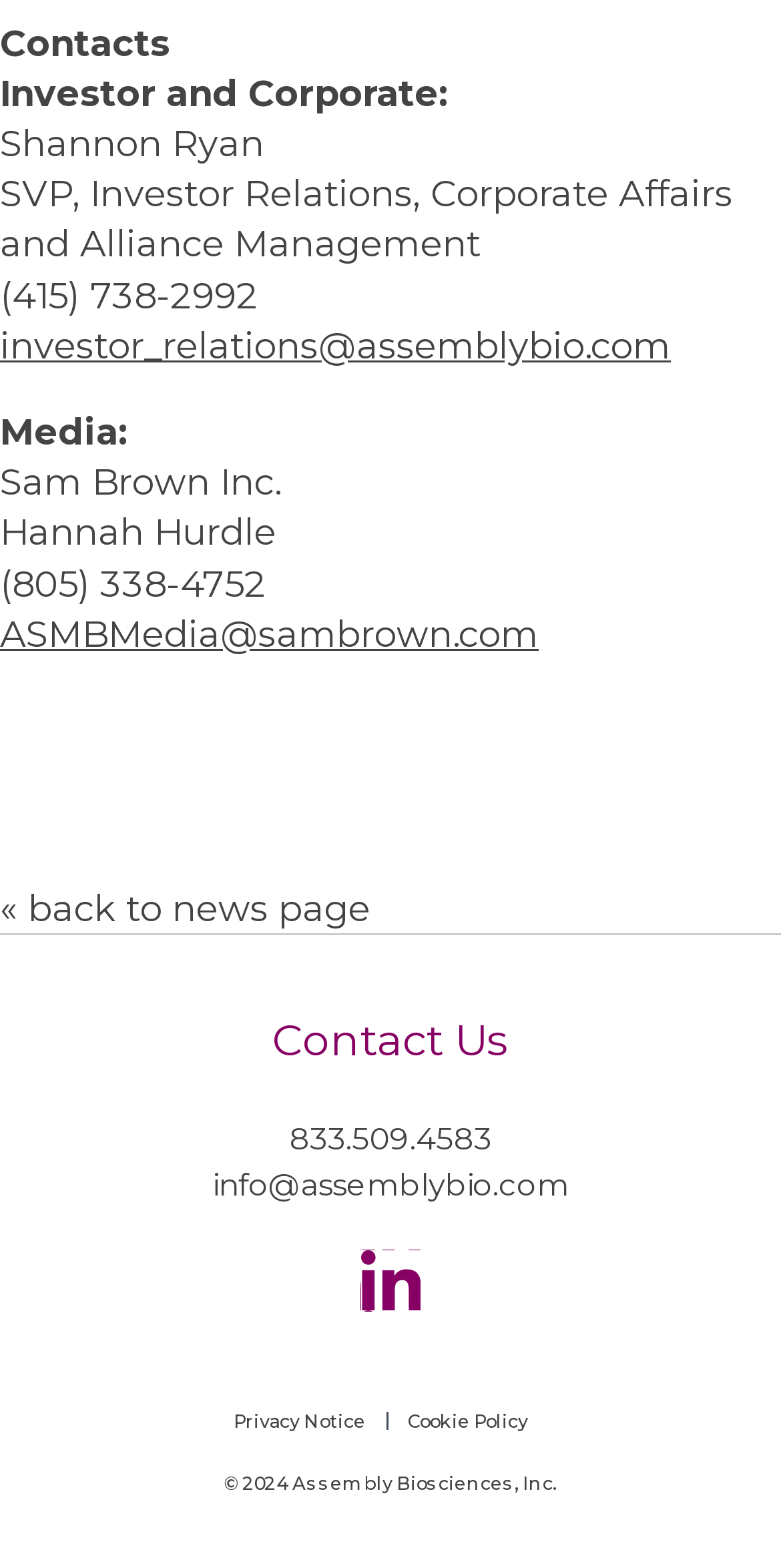Determine the bounding box for the UI element described here: "investor_relations@assemblybio.com".

[0.0, 0.207, 0.859, 0.235]